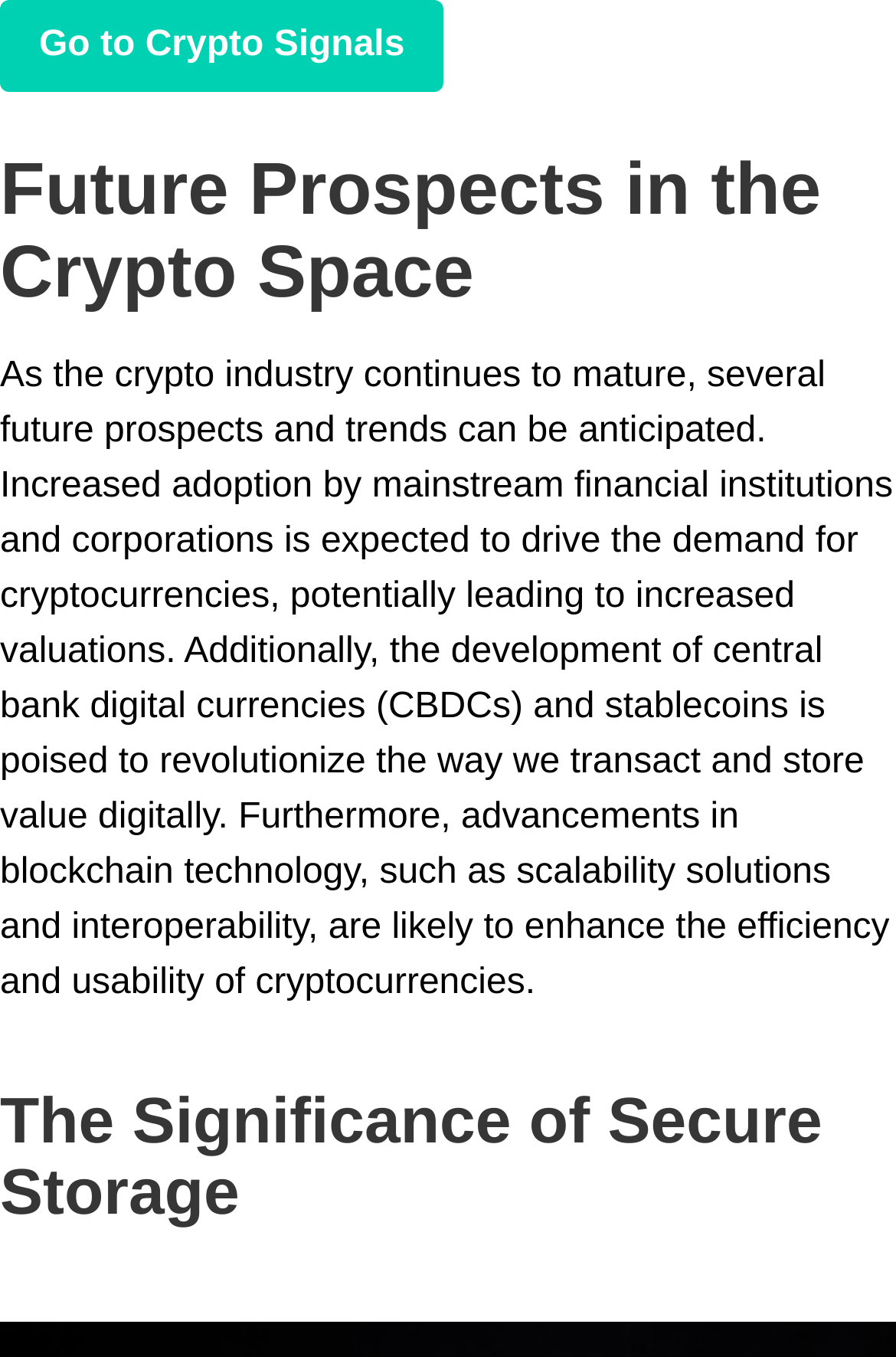Find the bounding box coordinates for the element described here: "Go to Crypto Signals".

[0.0, 0.0, 0.495, 0.068]